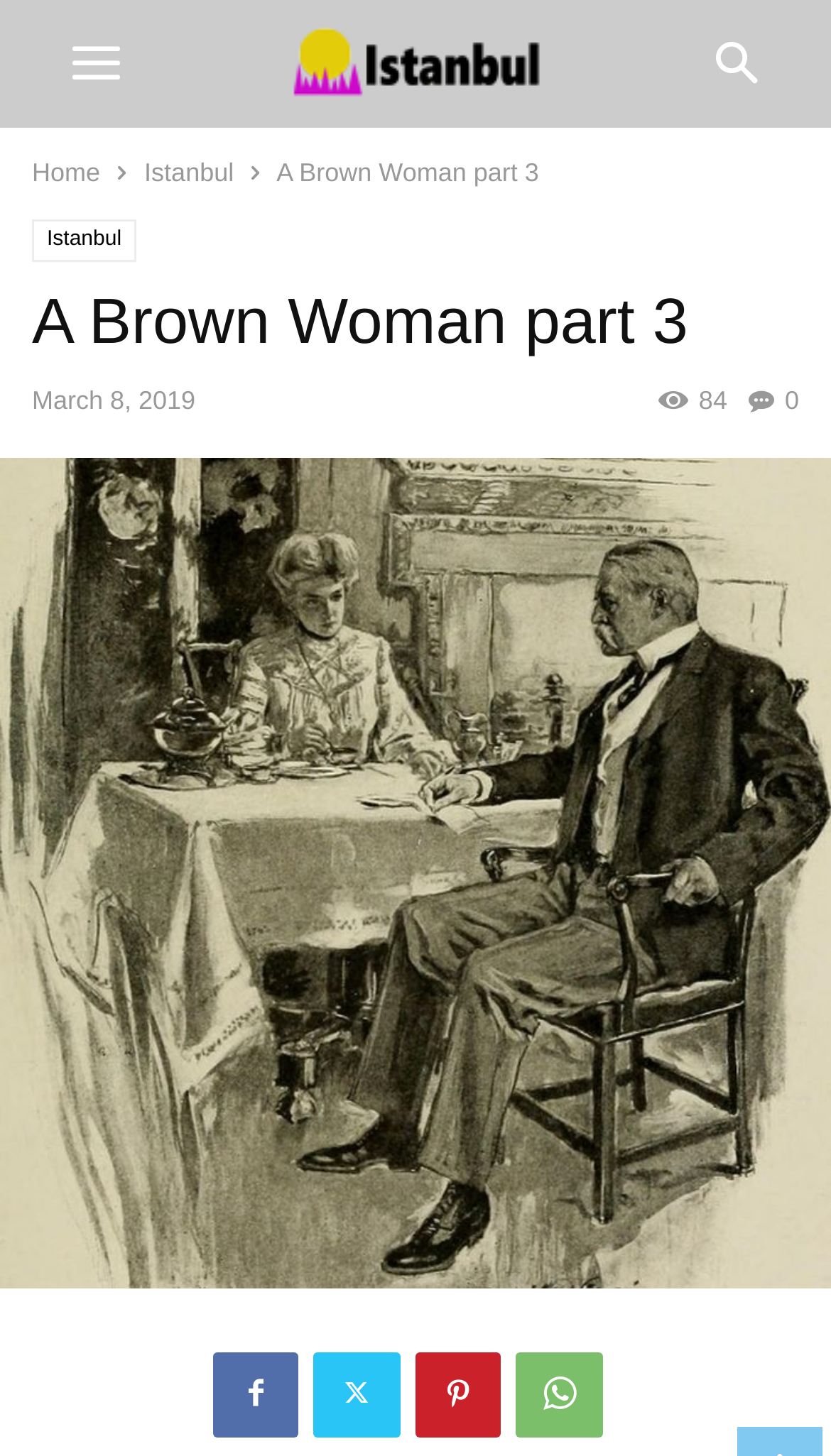Locate the bounding box coordinates of the area that needs to be clicked to fulfill the following instruction: "view Istanbul page". The coordinates should be in the format of four float numbers between 0 and 1, namely [left, top, right, bottom].

[0.174, 0.108, 0.281, 0.129]